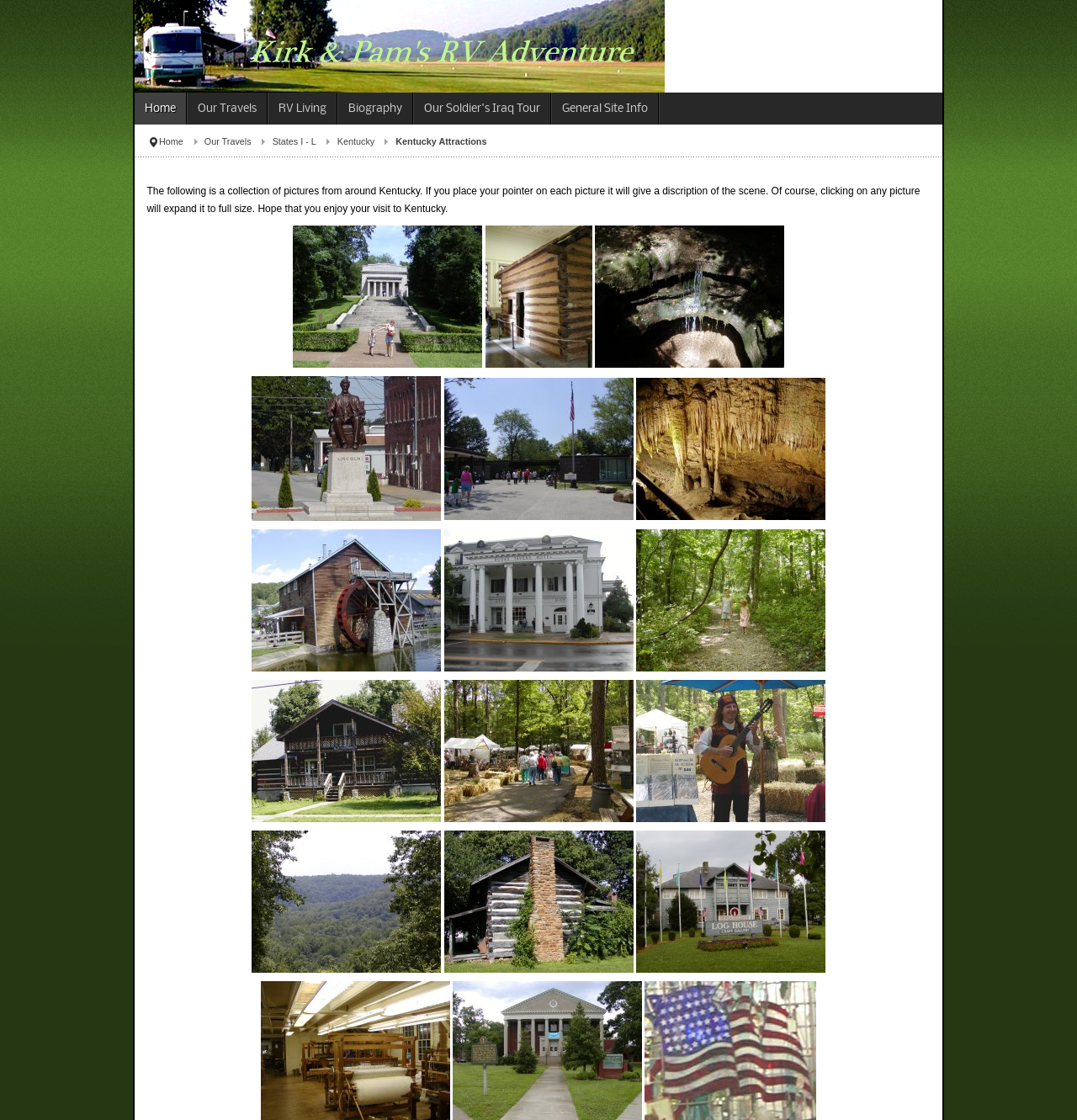Explain the webpage in detail.

The webpage is about Kentucky Attractions, featuring a collection of pictures from around Kentucky. At the top, there is a navigation menu with links to "Home", "Our Travels", "RV Living", "Biography", "Our Soldier's Iraq Tour", and "General Site Info". Below the menu, there is a breadcrumb trail indicating the current location, "Kentucky Attractions", which is part of the "States I - L" section under "Our Travels".

The main content of the page is a series of links and images, each describing a different attraction in Kentucky. The attractions are arranged in a grid-like pattern, with multiple rows and columns. Each link has a corresponding image below it, which expands to full size when clicked.

The attractions include the log cabin where Abraham Lincoln was born, the Lincoln monument in Hodgenville, Mammoth Cave National Park, and various scenic spots and landmarks around Kentucky. There are also images of people, such as the grandchildren of the website owners, walking in the Kentucky woods.

In addition to the natural attractions, there are also images of cultural events and institutions, such as the Berea Crafts Festival, a jazz guitarist performing at the festival, and the Loghouse Craft store operated by Berea College. The page also features an old log cabin museum in Berea and a weaving shop where students from Berea College work to earn their tuition.

Overall, the webpage provides a visual tour of Kentucky's attractions, with a focus on its natural beauty, history, and culture.